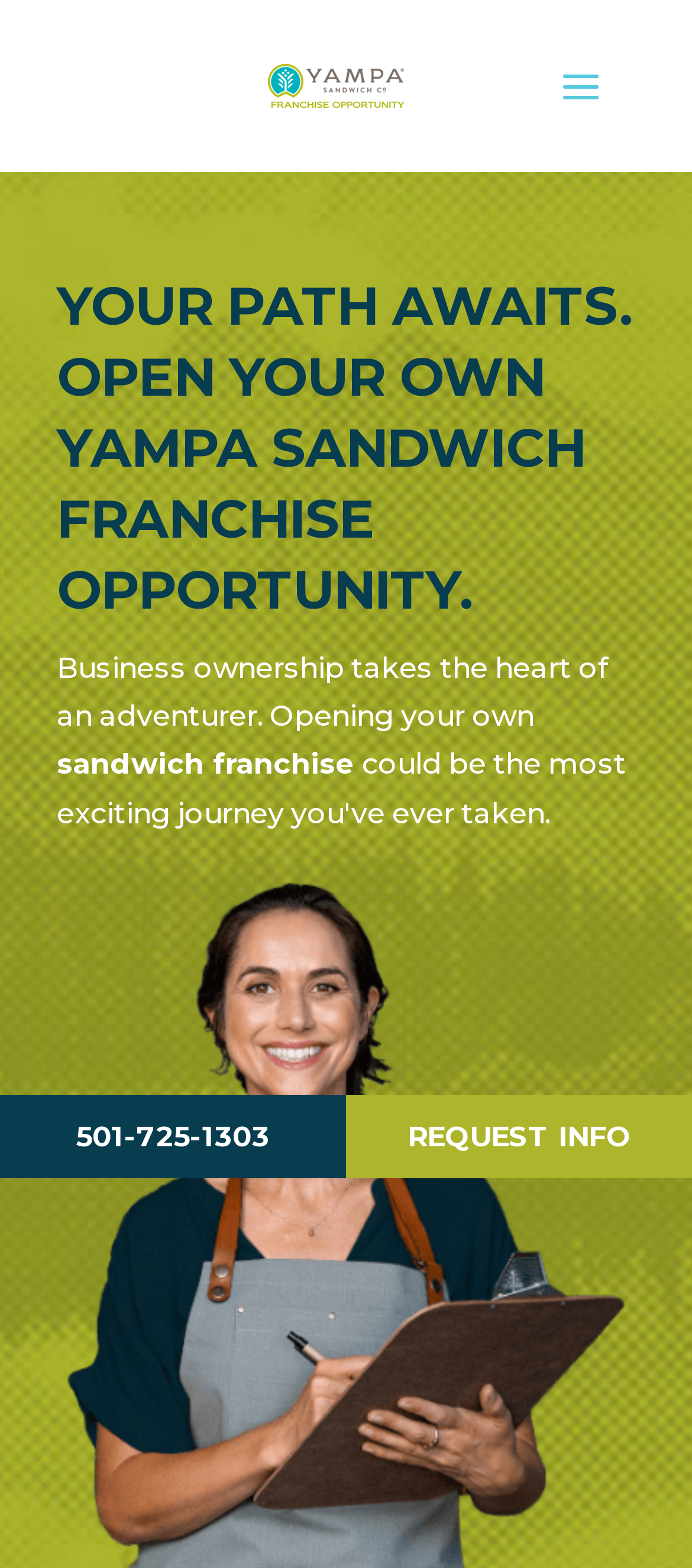Give a one-word or one-phrase response to the question: 
What is the call to action to get more information?

REQUEST INFO